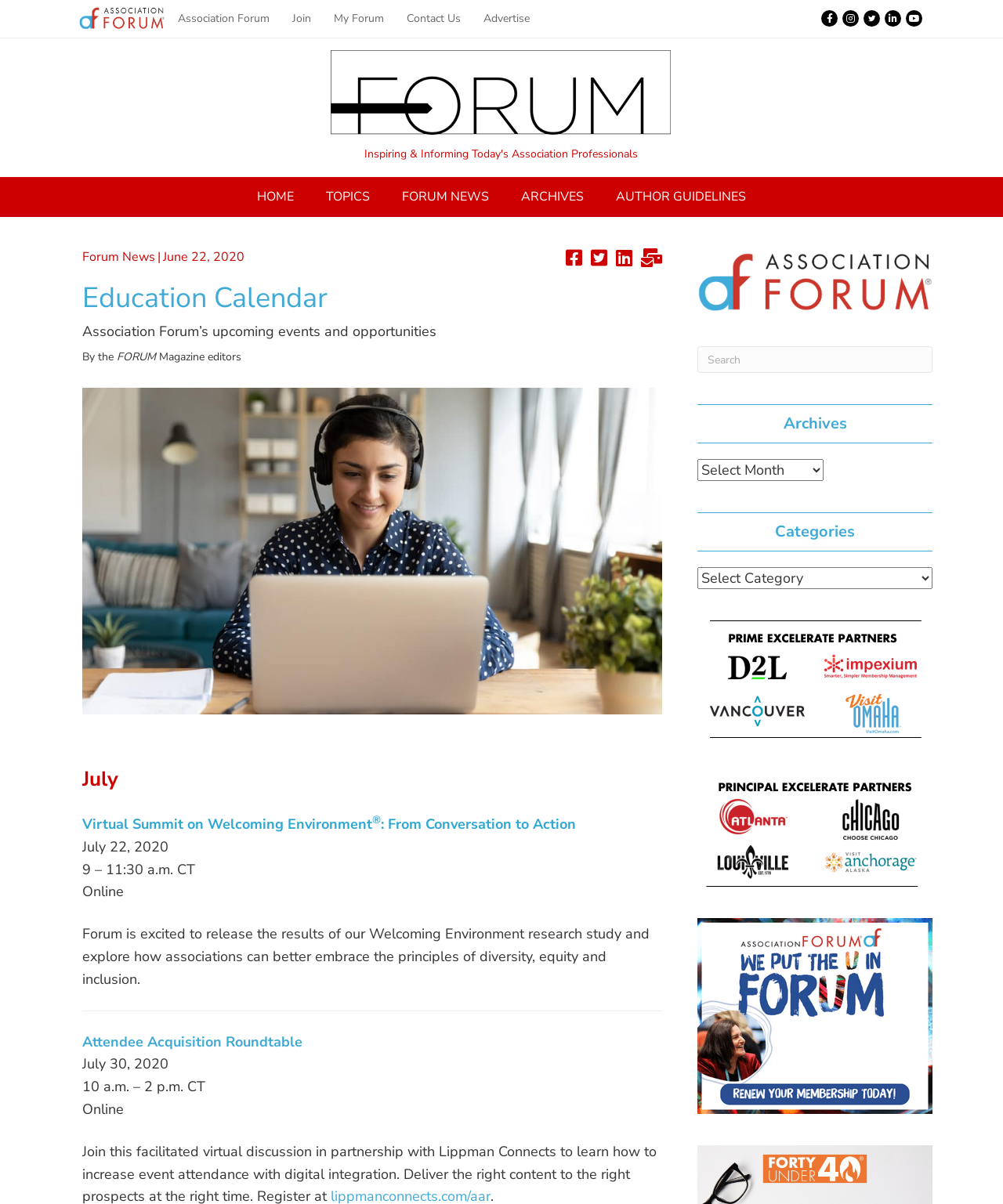Select the bounding box coordinates of the element I need to click to carry out the following instruction: "Search for something".

[0.695, 0.288, 0.93, 0.31]